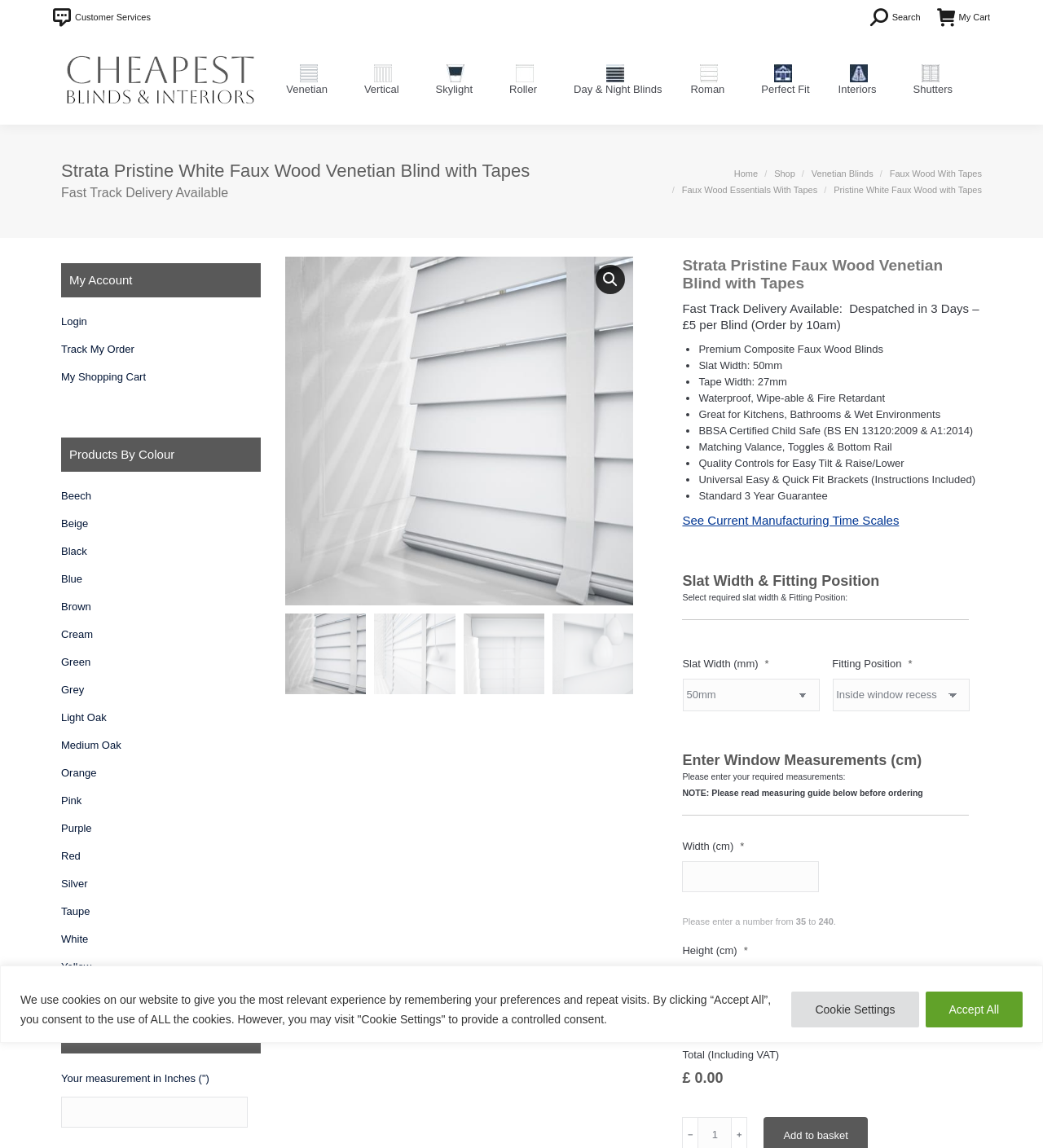What is the purpose of the product?
Refer to the image and provide a detailed answer to the question.

The webpage describes the product as 'Great for Kitchens, Bathrooms & Wet Environments', indicating that the purpose of the product is for use in these types of environments.